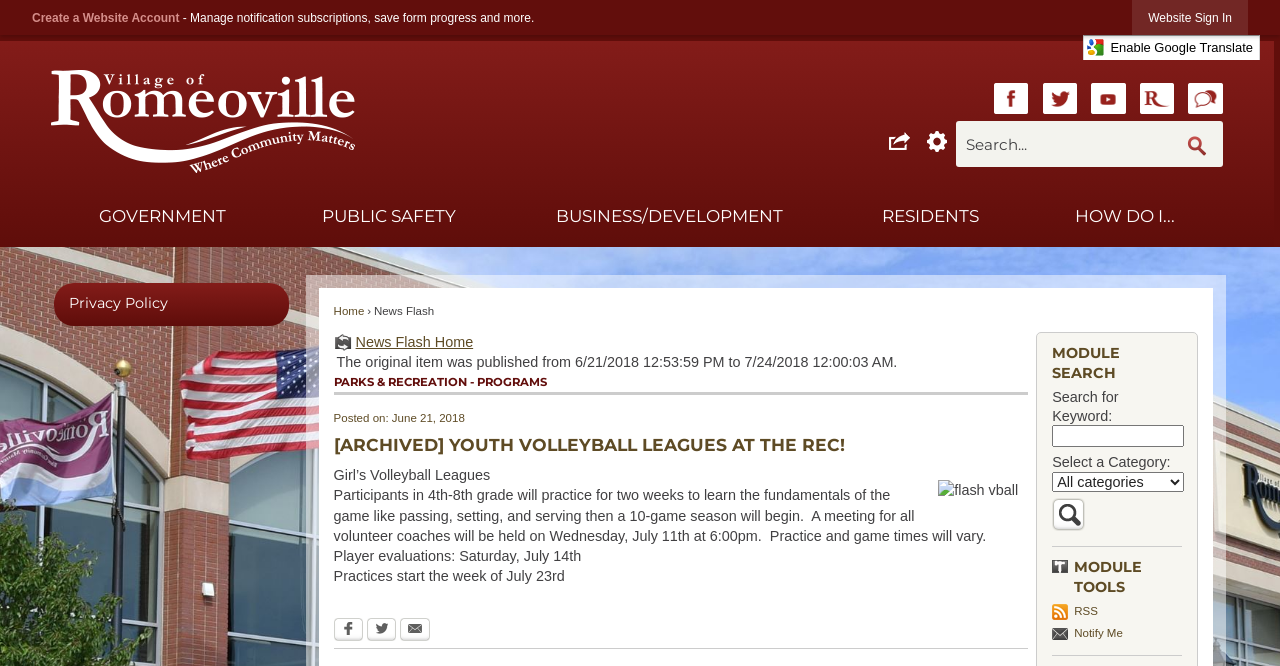What is the age range for participants in the volleyball leagues?
Please give a detailed answer to the question using the information shown in the image.

The webpage states that participants in 4th-8th grade will practice for two weeks to learn the fundamentals of the game, indicating that the age range for participants is between 4th and 8th grade.